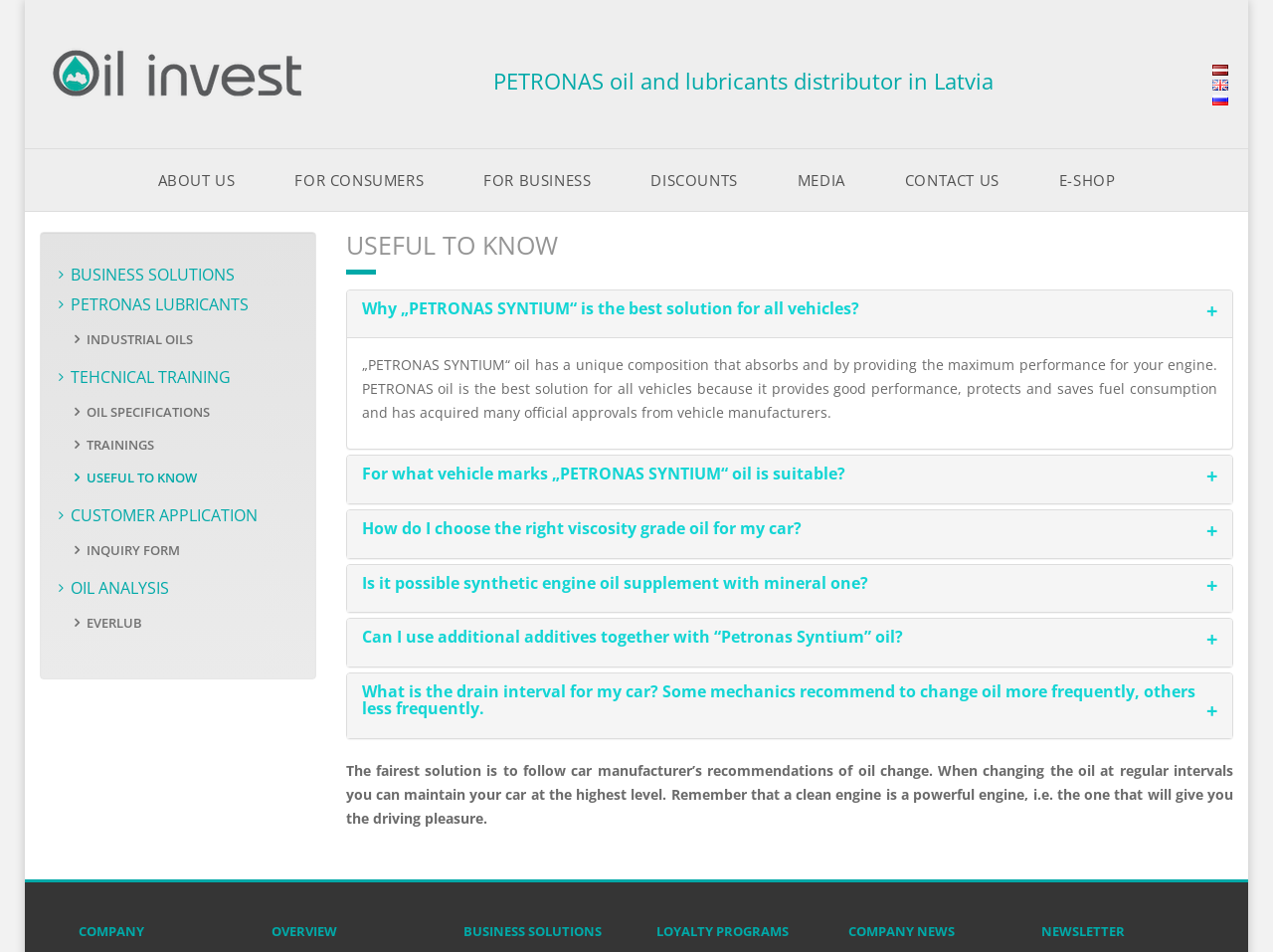Locate the bounding box coordinates of the clickable part needed for the task: "Go to BUSINESS SOLUTIONS".

[0.055, 0.277, 0.184, 0.3]